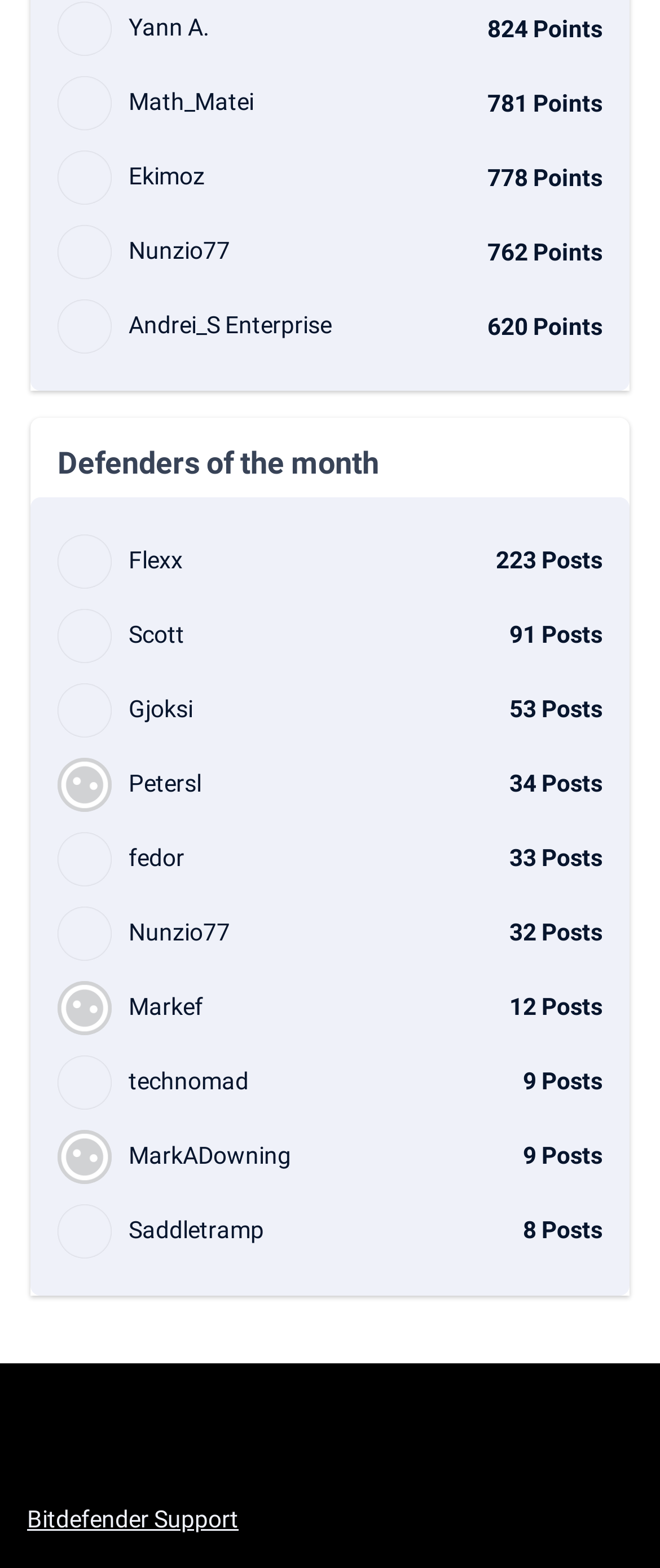Determine the bounding box coordinates of the clickable element to achieve the following action: 'View top defender'. Provide the coordinates as four float values between 0 and 1, formatted as [left, top, right, bottom].

[0.046, 0.267, 0.954, 0.308]